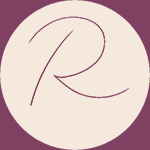What color is the border surrounding the logo?
Answer with a single word or phrase, using the screenshot for reference.

Maroon